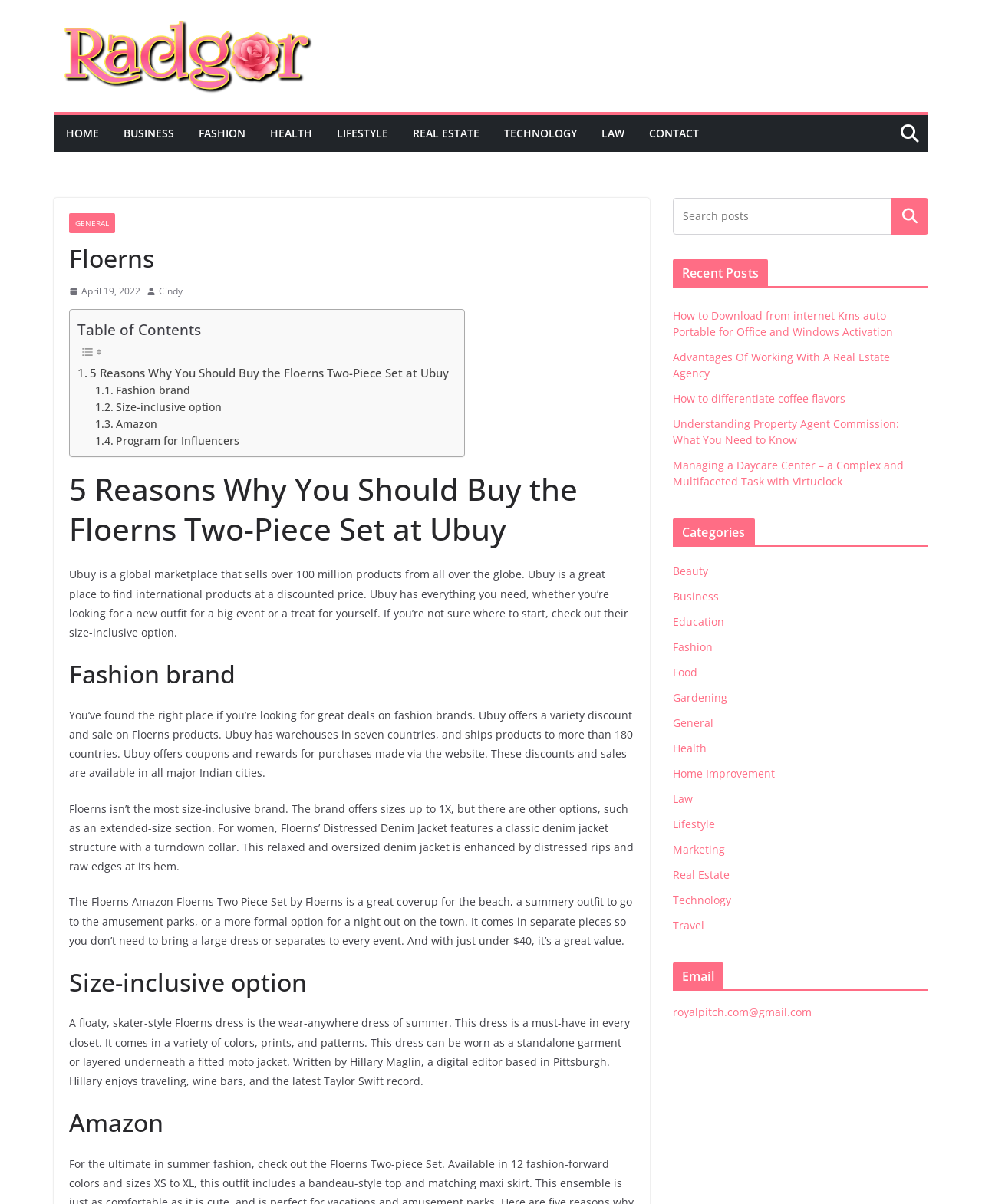What is the name of the fashion brand mentioned in the article?
Respond to the question with a well-detailed and thorough answer.

I read the article and found that the fashion brand mentioned is Floerns, which is discussed in the context of its two-piece set and size-inclusive options.